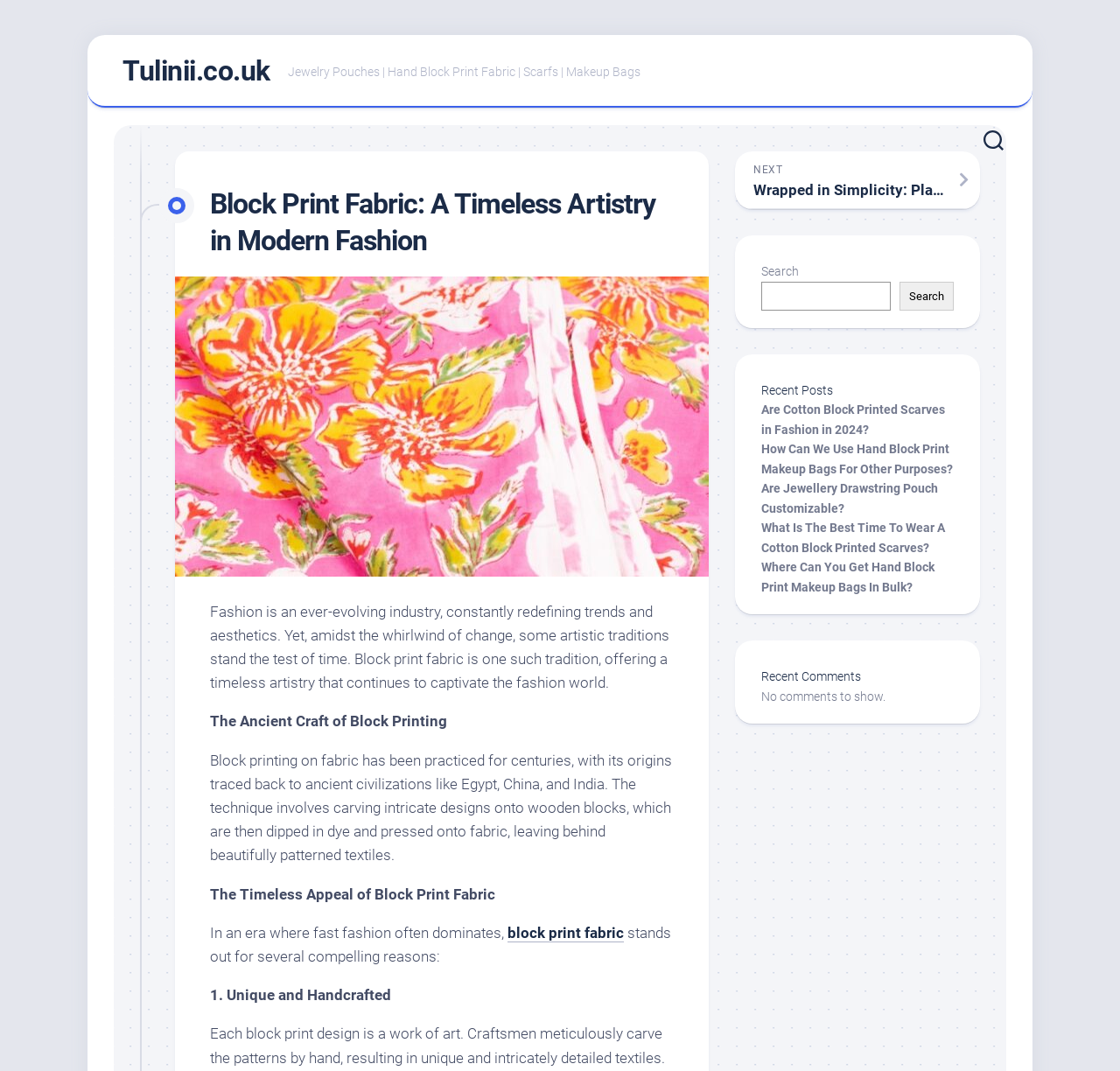Locate the bounding box coordinates of the clickable area needed to fulfill the instruction: "Visit Tulinii.co.uk".

[0.109, 0.042, 0.241, 0.091]